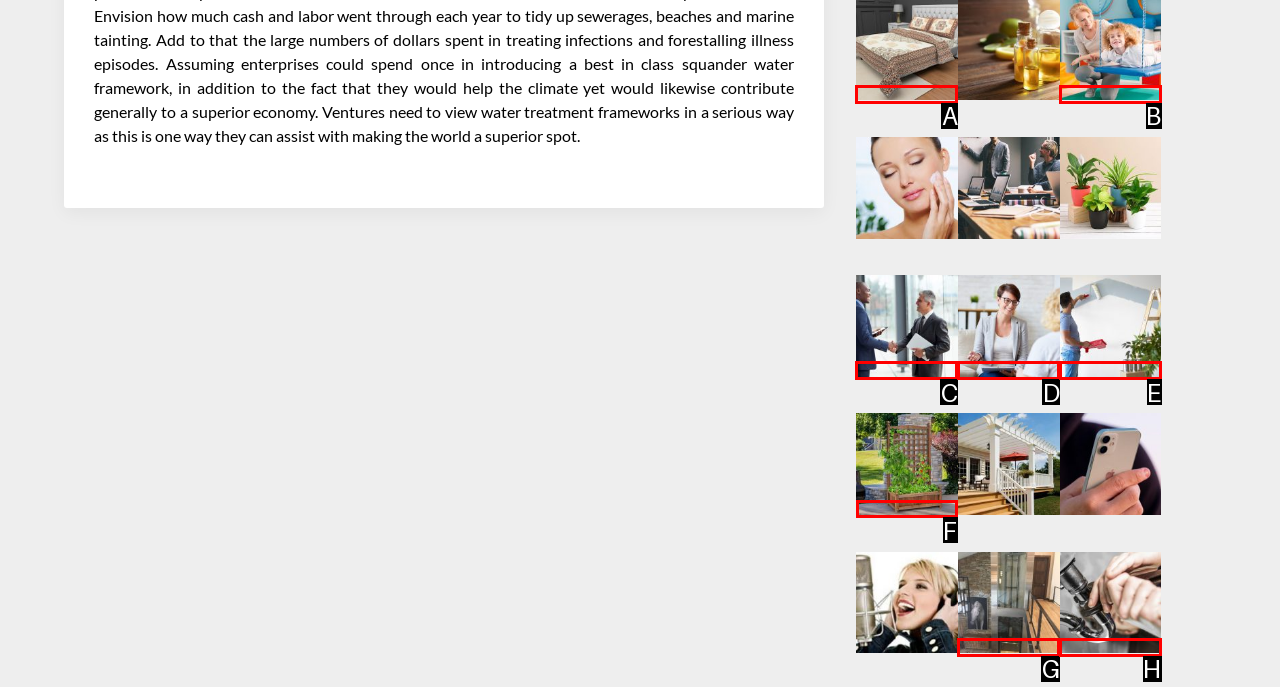Identify the appropriate choice to fulfill this task: Check outdoor privacy screen
Respond with the letter corresponding to the correct option.

F